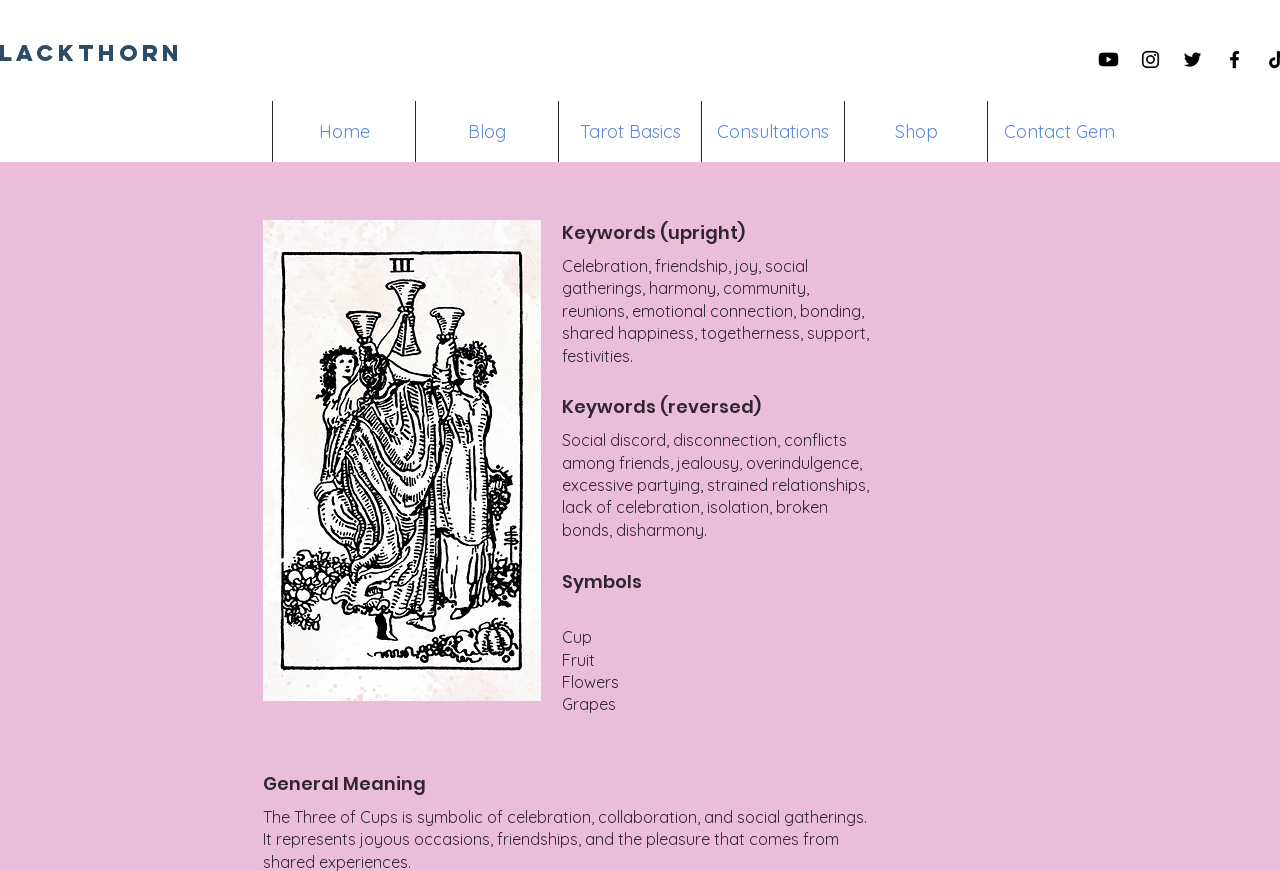Please specify the bounding box coordinates for the clickable region that will help you carry out the instruction: "Open Facebook".

[0.955, 0.055, 0.973, 0.082]